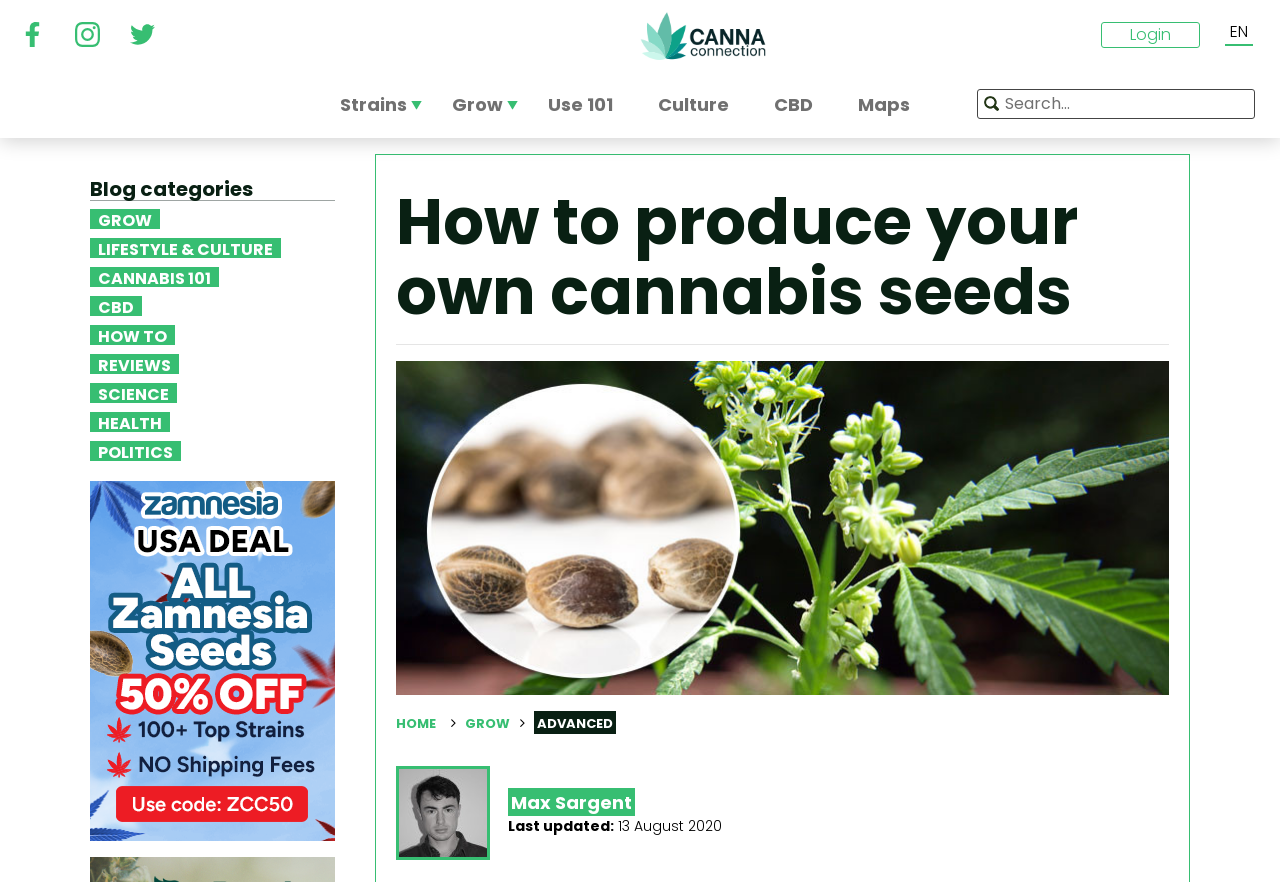What is the website's name?
Provide an in-depth and detailed explanation in response to the question.

I determined the website's name by looking at the link element with the text 'CannaConnection.com' at the top of the webpage.